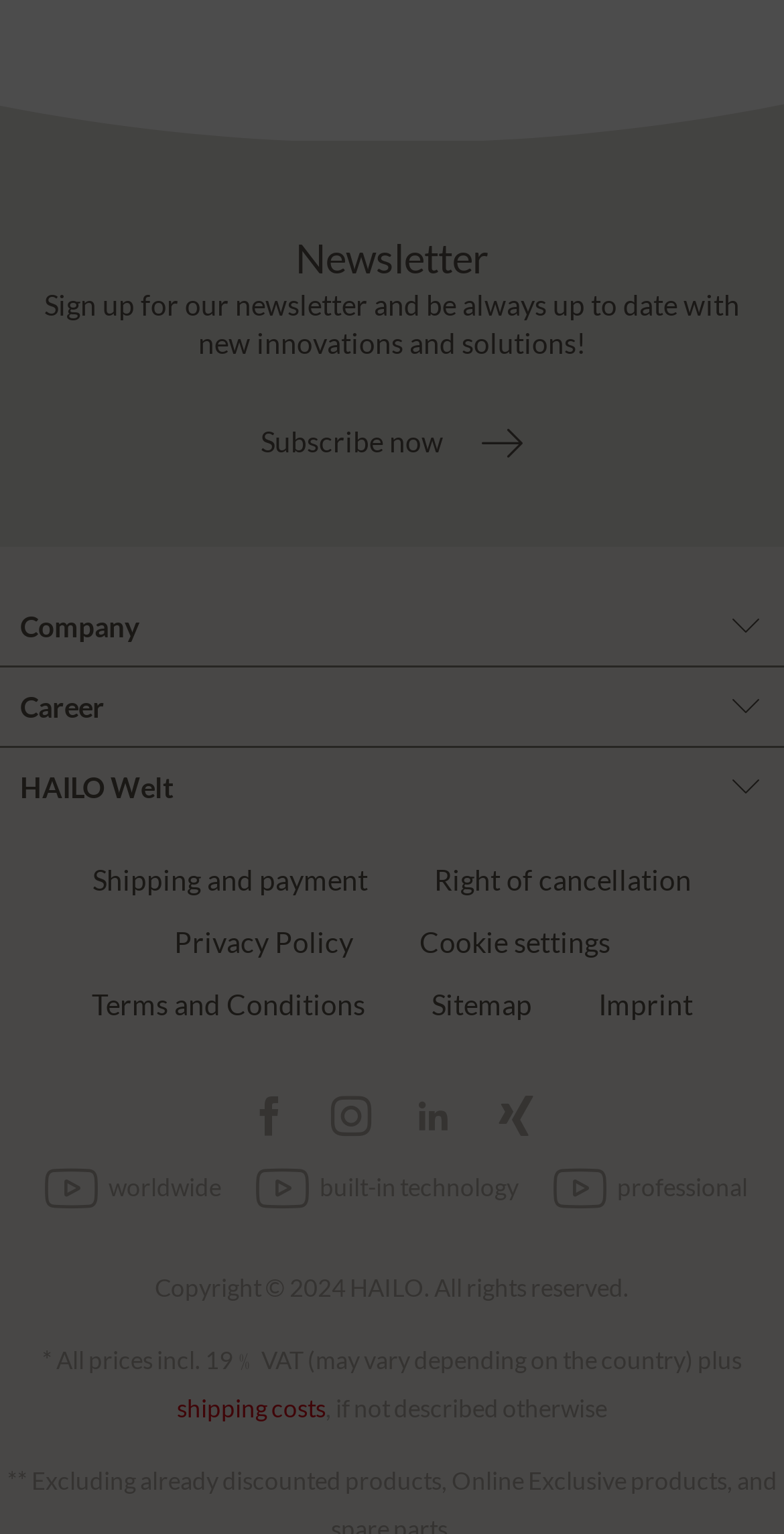Using the elements shown in the image, answer the question comprehensively: What is the copyright information on the webpage?

The StaticText element with the text 'Copyright 2024 HAILO. All rights reserved.' indicates that the copyright information on the webpage is owned by HAILO and is valid for the year 2024.